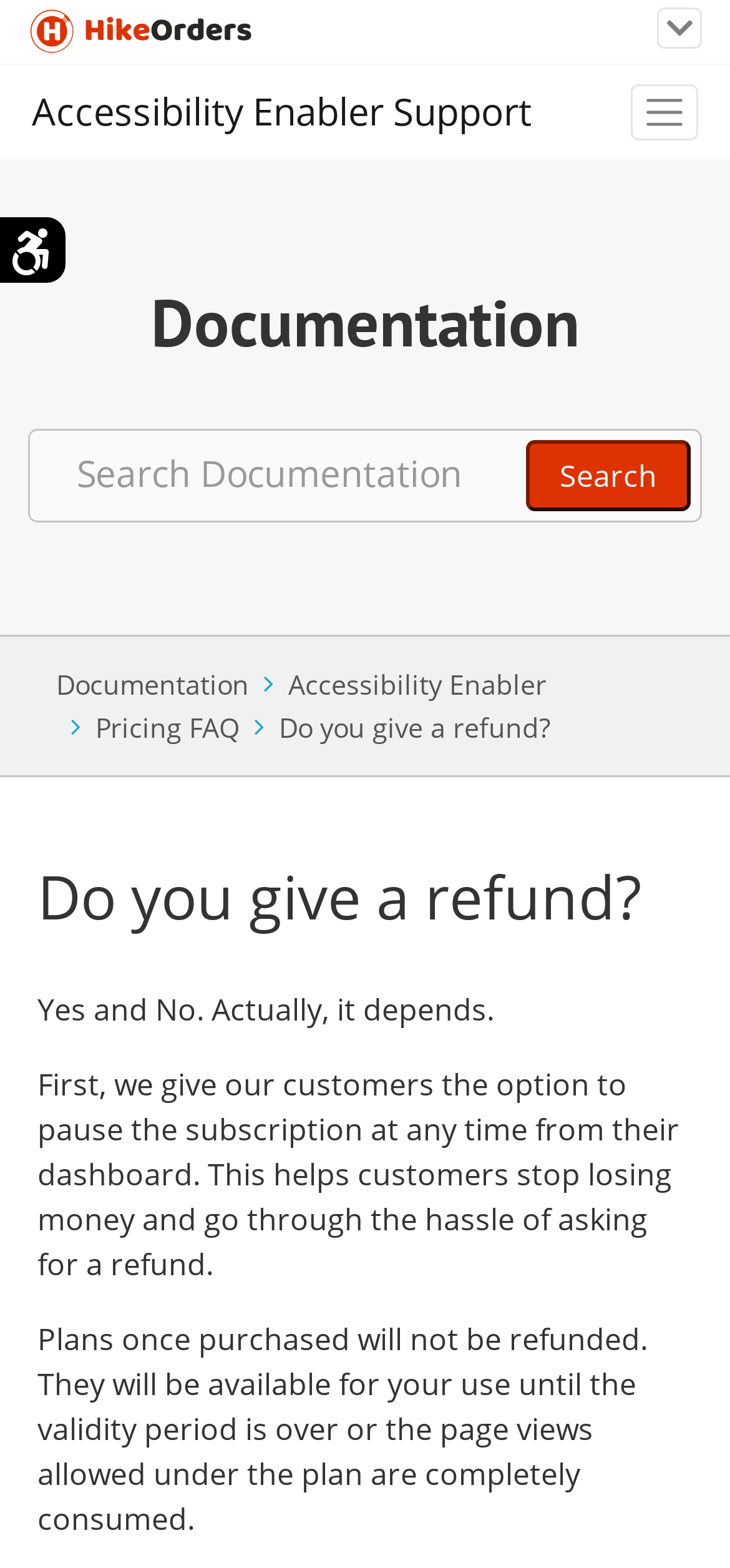Can customers pause their subscription?
Please respond to the question with as much detail as possible.

The webpage states that customers have the option to pause their subscription at any time from their dashboard, which helps them stop losing money and avoid the hassle of asking for a refund.